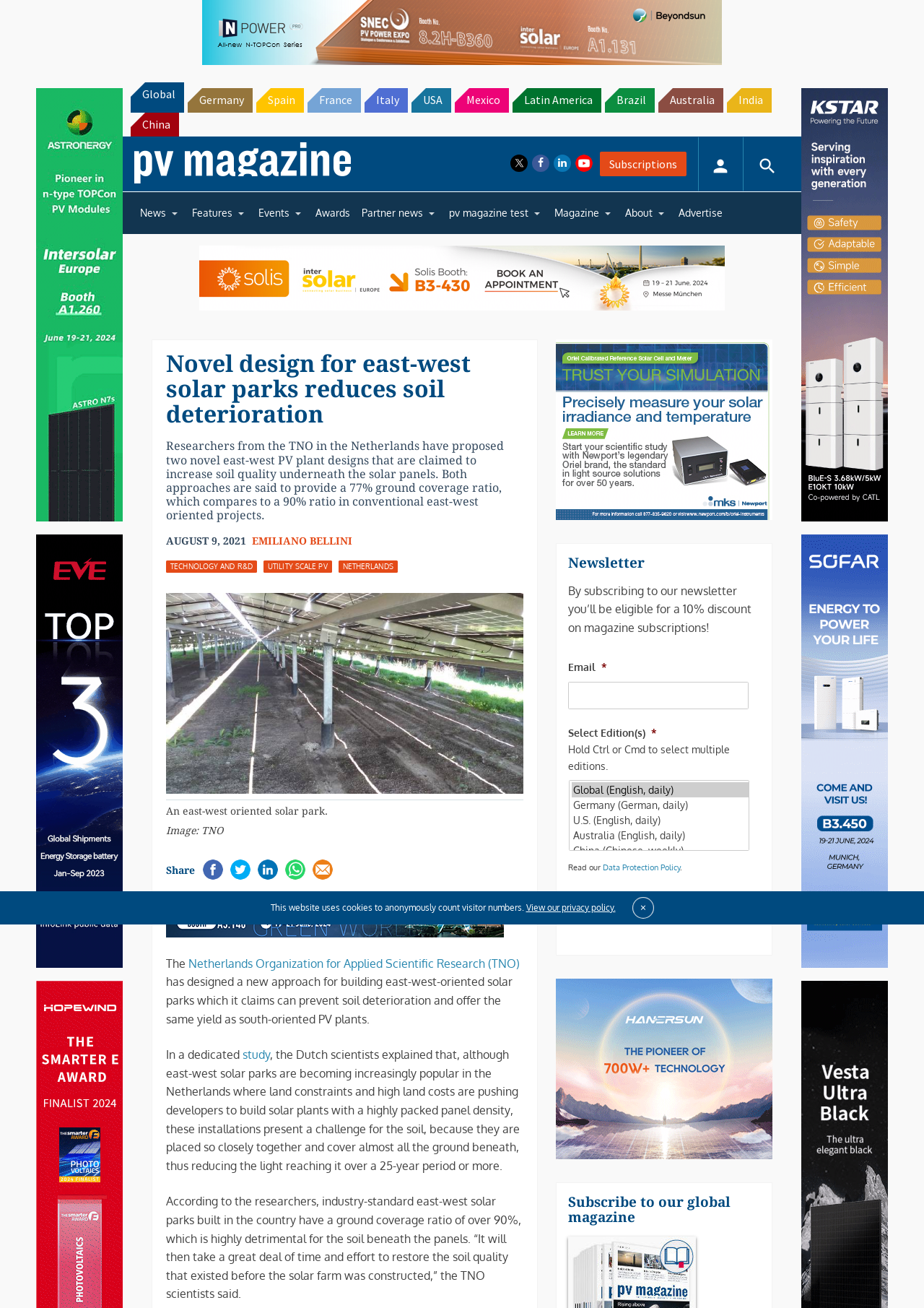Please identify the bounding box coordinates of the area I need to click to accomplish the following instruction: "Click on the 'News' link".

[0.145, 0.151, 0.202, 0.174]